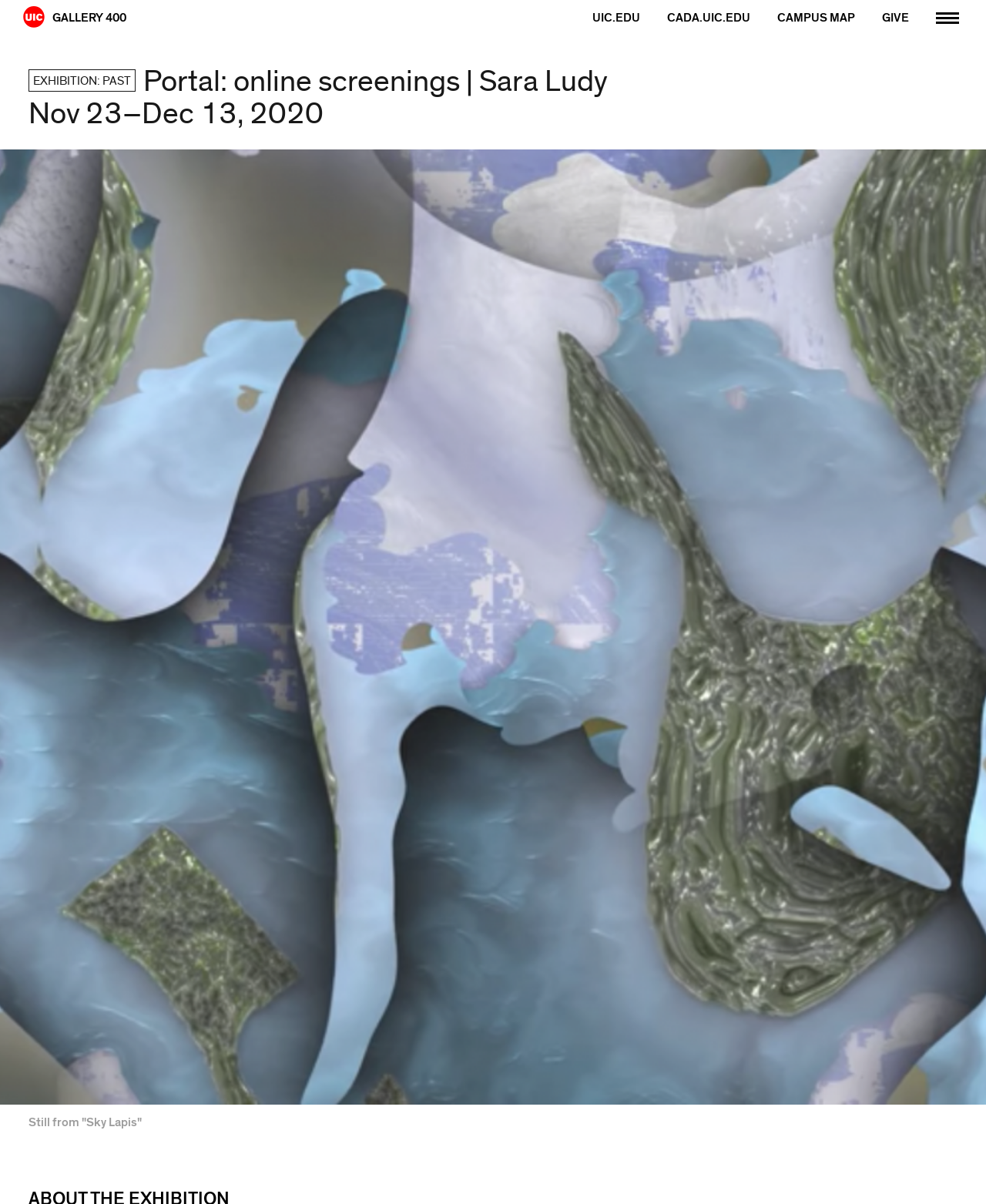Identify the bounding box coordinates of the region I need to click to complete this instruction: "Check the Still from 'Sky Lapis'".

[0.029, 0.927, 0.144, 0.937]